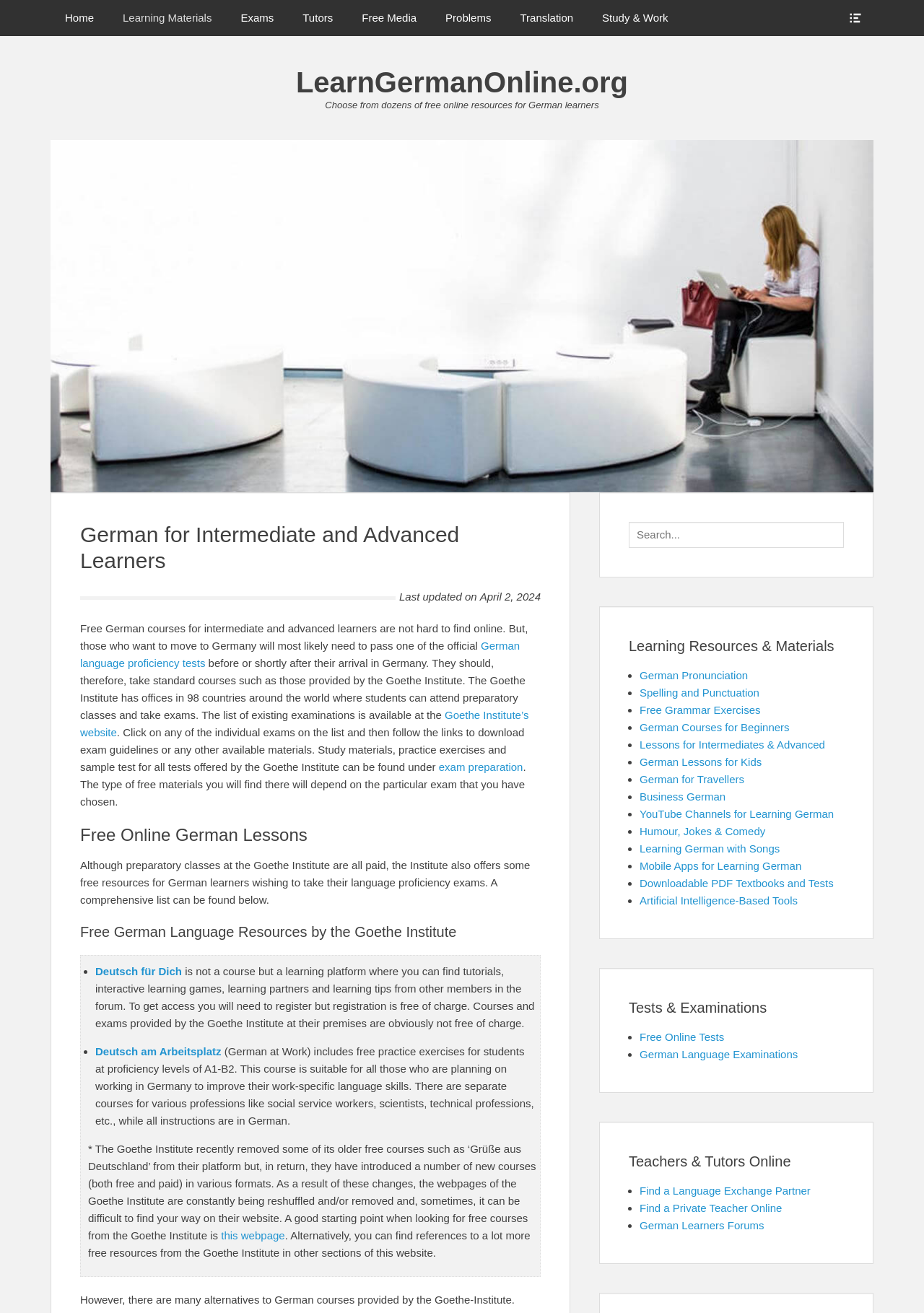What is the topic of the free online resources listed?
Please interpret the details in the image and answer the question thoroughly.

The topic of the free online resources listed can be inferred from the heading elements and the links provided, which all relate to learning German, such as 'Free Online German Lessons', 'German Pronunciation', and 'German Language Examinations'.